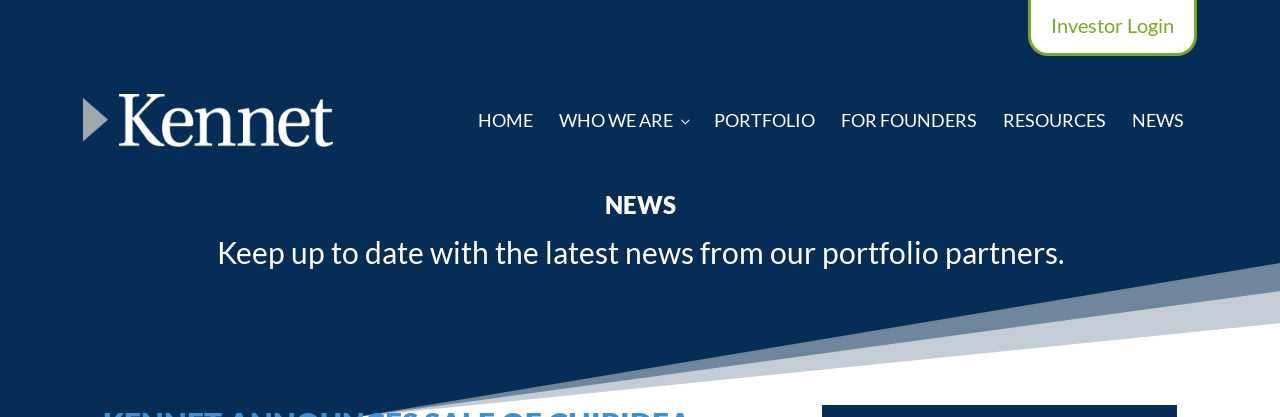Describe in detail everything you see in the image.

The image displays a section of the Kennet Partners website, prominently featuring the word "NEWS" in bold letters, signaling the latest updates from the company. Below it, there is a descriptive subheading that encourages visitors to "Keep up to date with the latest news from our portfolio partners." The background is a deep blue, enhancing the visual impact of the text, which is designed to engage users and prompt them to explore recent announcements or developments related to Kennet's investment activities. This section emphasizes the firm's focus on communication and transparency regarding its portfolio companies.